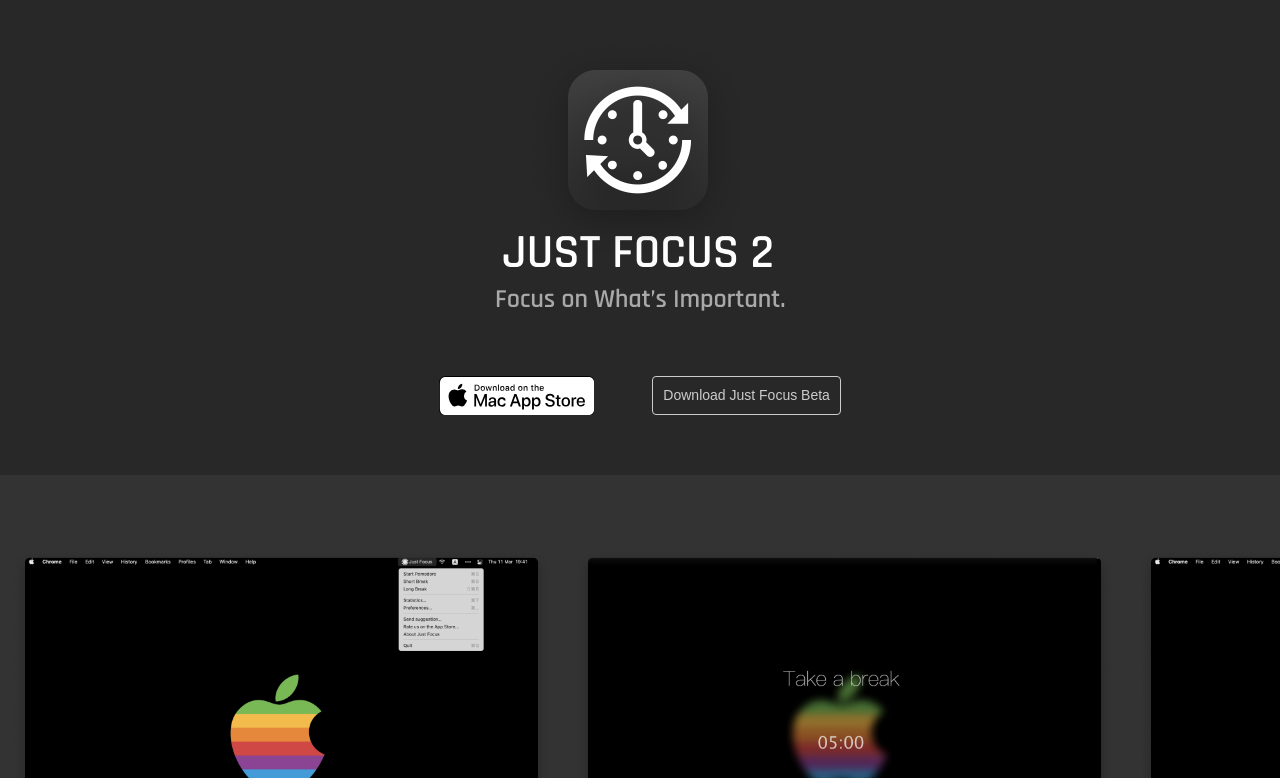Refer to the element description Download Just Focus Beta and identify the corresponding bounding box in the screenshot. Format the coordinates as (top-left x, top-left y, bottom-right x, bottom-right y) with values in the range of 0 to 1.

[0.51, 0.483, 0.657, 0.533]